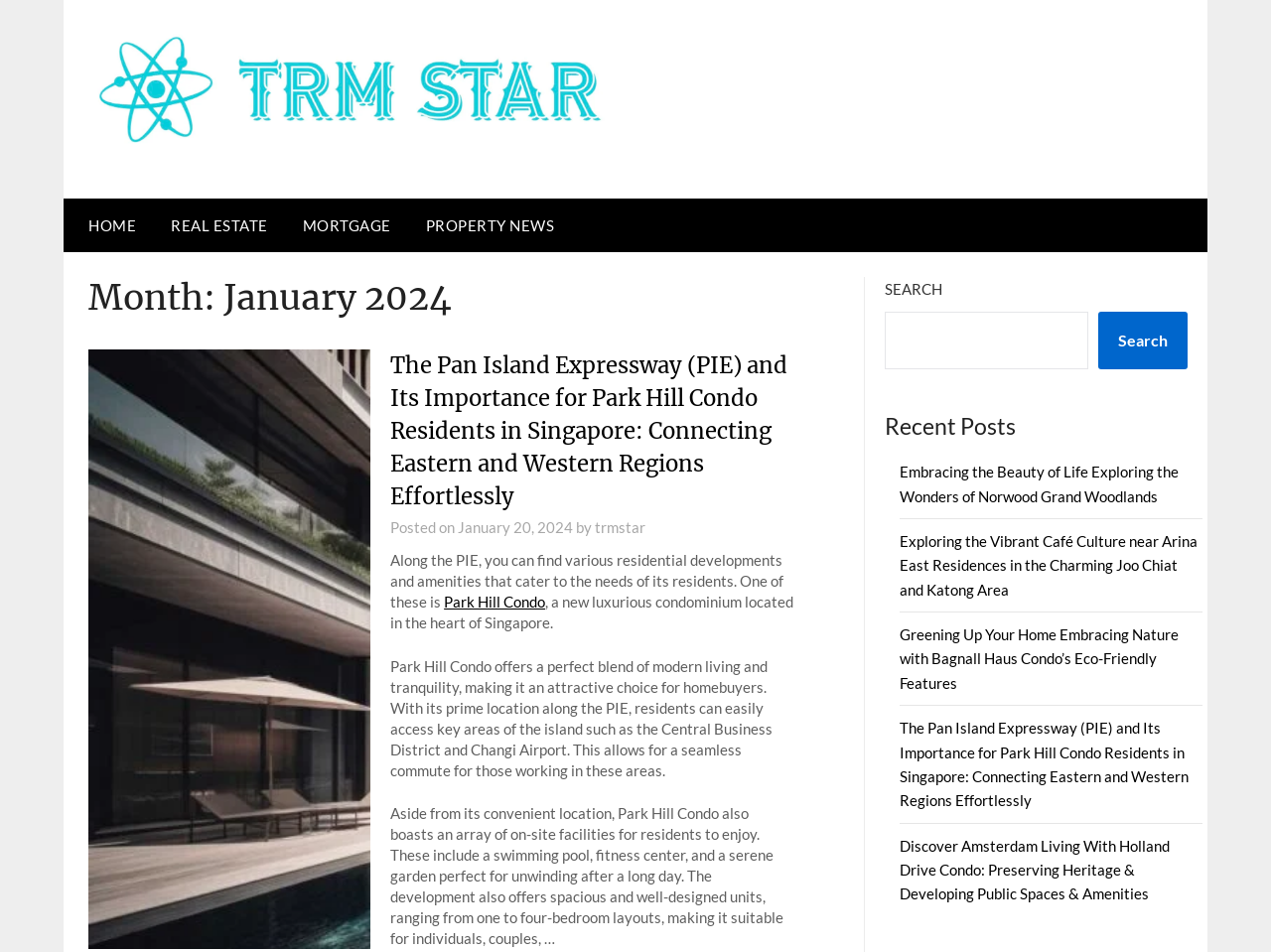Please provide a comprehensive answer to the question based on the screenshot: How many links are there in the 'Recent Posts' section?

The 'Recent Posts' section contains 5 links to different articles, including 'Embracing the Beauty of Life Exploring the Wonders of Norwood Grand Woodlands', 'Exploring the Vibrant Café Culture near Arina East Residences', 'Greening Up Your Home Embracing Nature with Bagnall Haus Condo’s Eco-Friendly Features', 'The Pan Island Expressway (PIE) and Its Importance for Park Hill Condo Residents in Singapore', and 'Discover Amsterdam Living With Holland Drive Condo'.